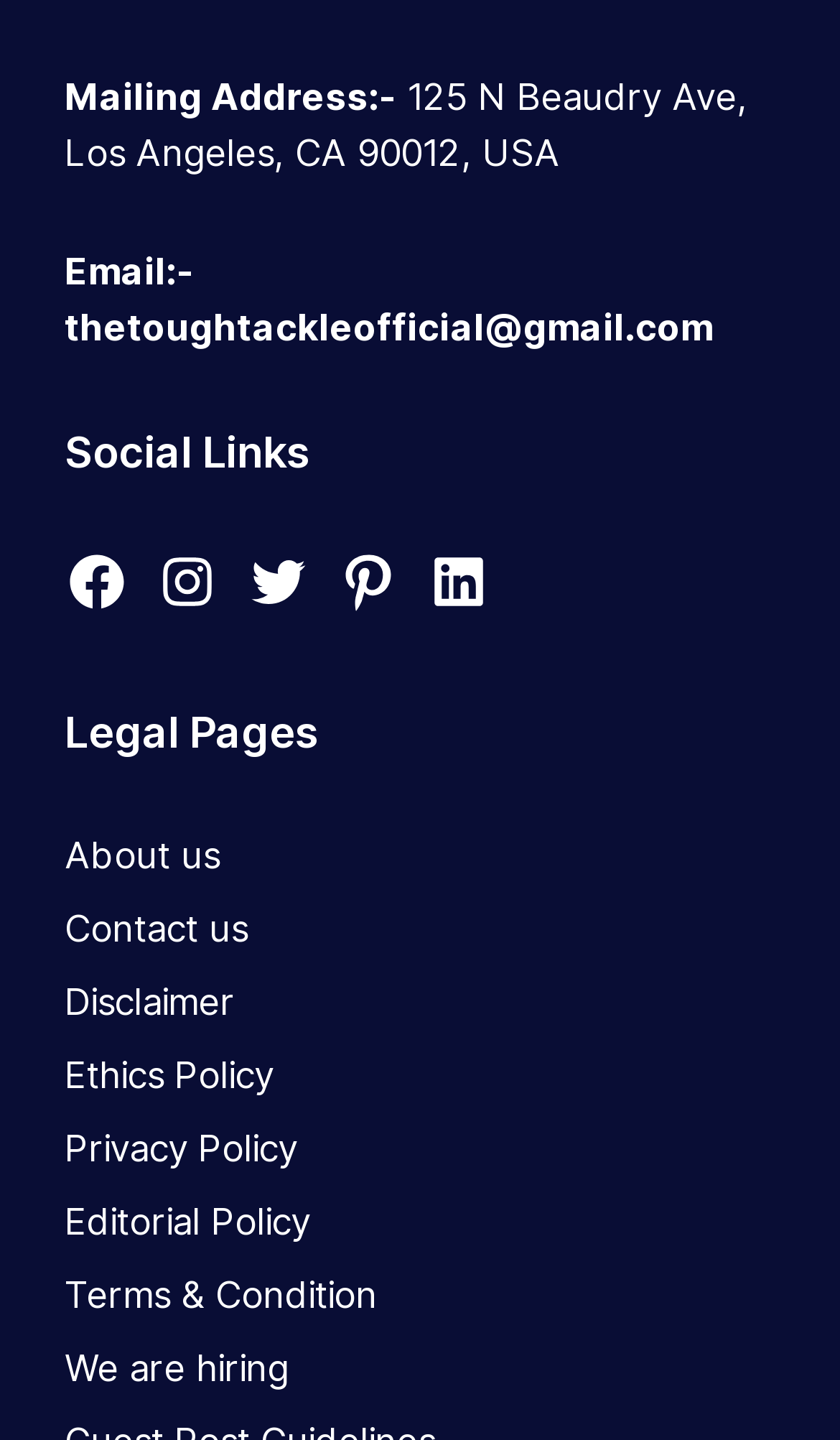Find and provide the bounding box coordinates for the UI element described with: "We are hiring".

[0.077, 0.936, 0.344, 0.966]